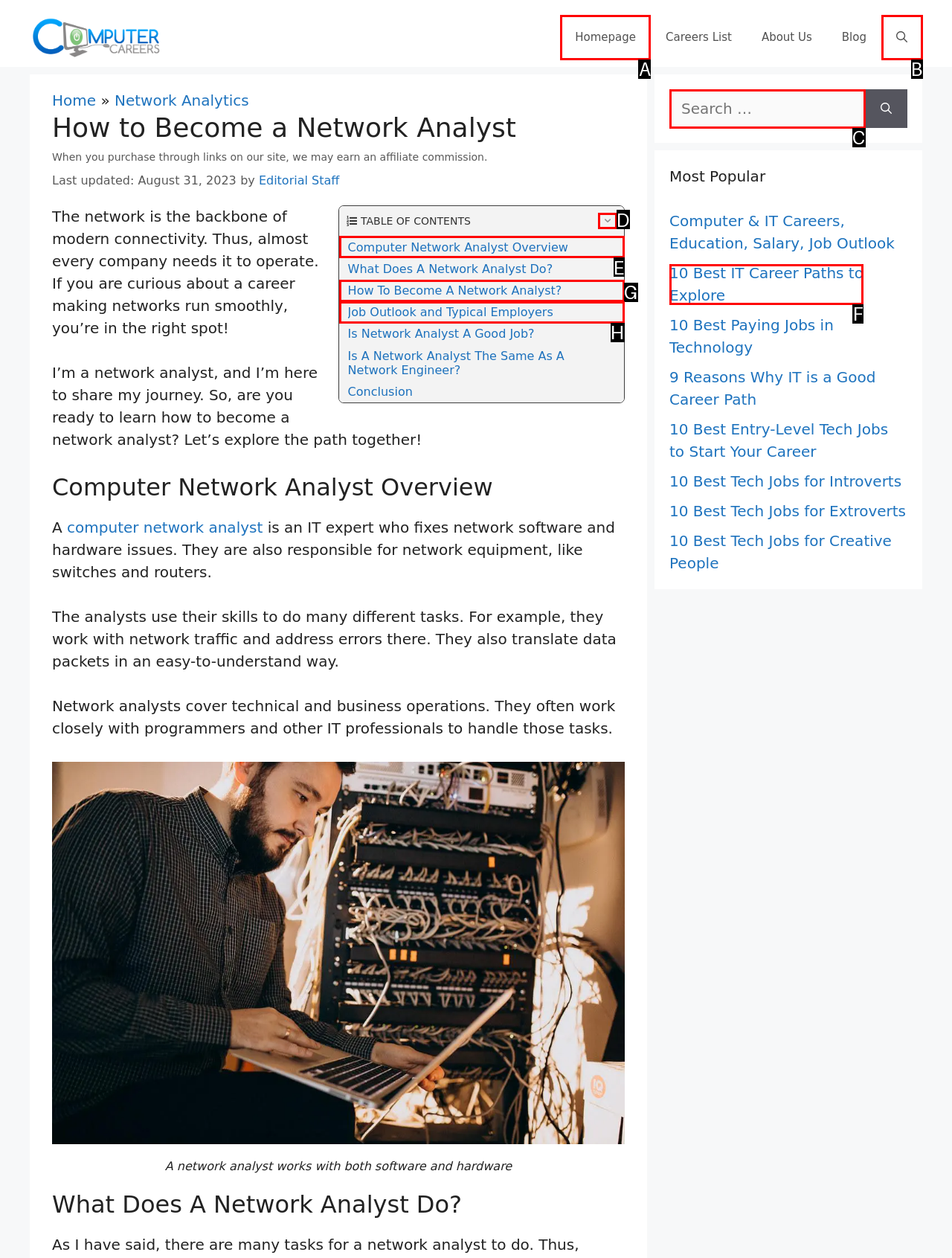Determine the option that aligns with this description: aria-label="Open Search Bar"
Reply with the option's letter directly.

B